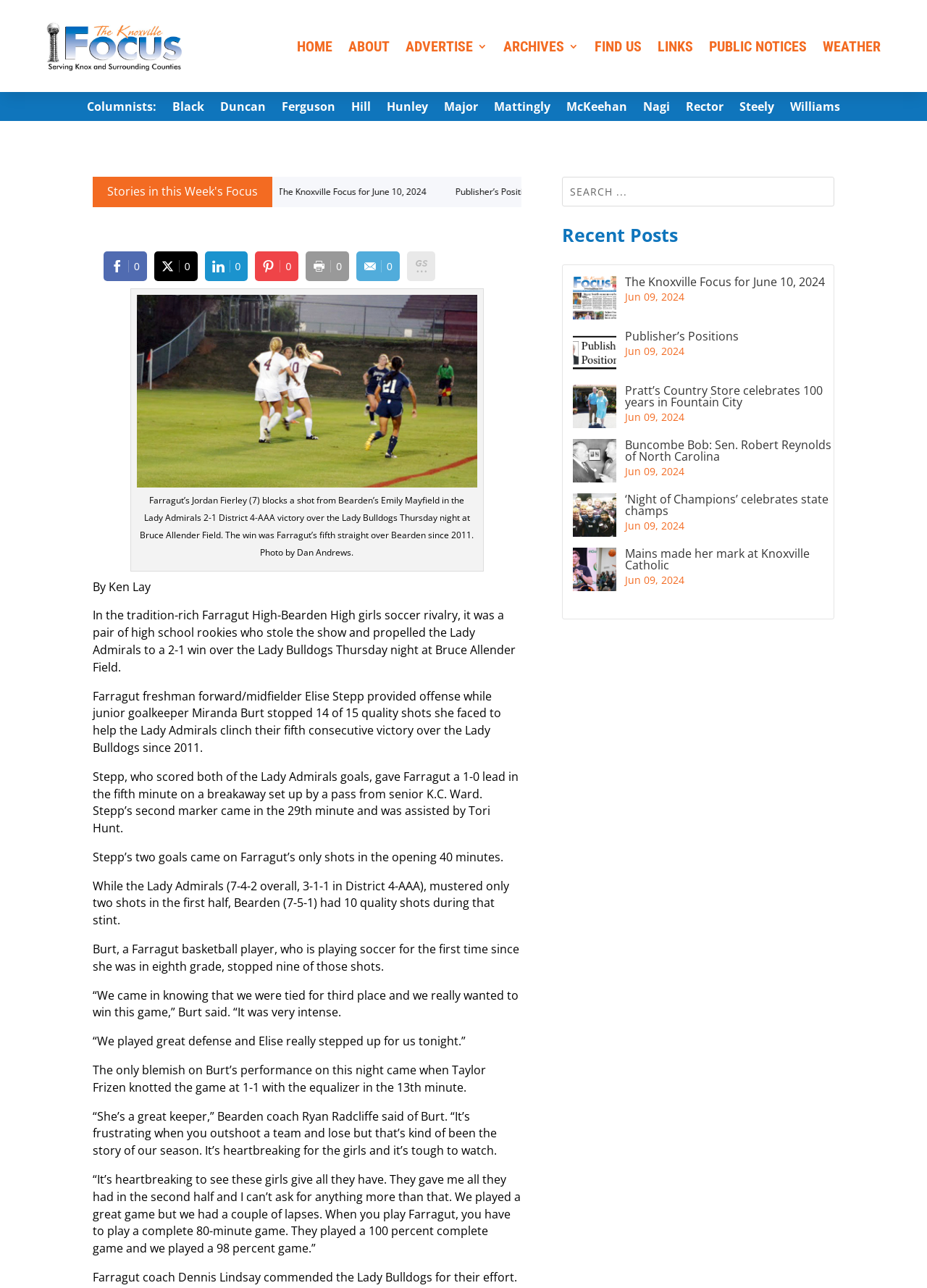Summarize the contents and layout of the webpage in detail.

The webpage is an article from The Knoxville Focus, a local news website. At the top, there is a navigation menu with links to various sections, including "HOME", "ABOUT", "ADVERTISE", "ARCHIVES", "FIND US", "LINKS", "PUBLIC NOTICES", and "WEATHER". Below the navigation menu, there is a section with links to columns written by different authors, including "Black", "Duncan", "Ferguson", and others.

The main article is about a girls' soccer game between Farragut High School and Bearden High School, with Farragut winning 2-1. The article features a photo of a player from Farragut, Jordan Fierley, blocking a shot from Bearden's Emily Mayfield. The photo is accompanied by a caption describing the action.

The article itself is divided into several paragraphs, with the first paragraph introducing the game and the teams. The subsequent paragraphs provide more details about the game, including the goals scored by Farragut's Elise Stepp and the performance of Farragut's goalkeeper, Miranda Burt. The article also includes quotes from Burt and Bearden's coach, Ryan Radcliffe.

On the right side of the page, there is a search bar and a section with links to recent posts, including "The Knoxville Focus for June 10, 2024", "Publisher's Positions", and "Pratt's Country Store celebrates 100 years in Fountain City". Each link is accompanied by a small icon and a brief description of the article.

At the bottom of the page, there are social media sharing buttons, allowing users to share the article on Facebook, Twitter, LinkedIn, Pinterest, and other platforms.